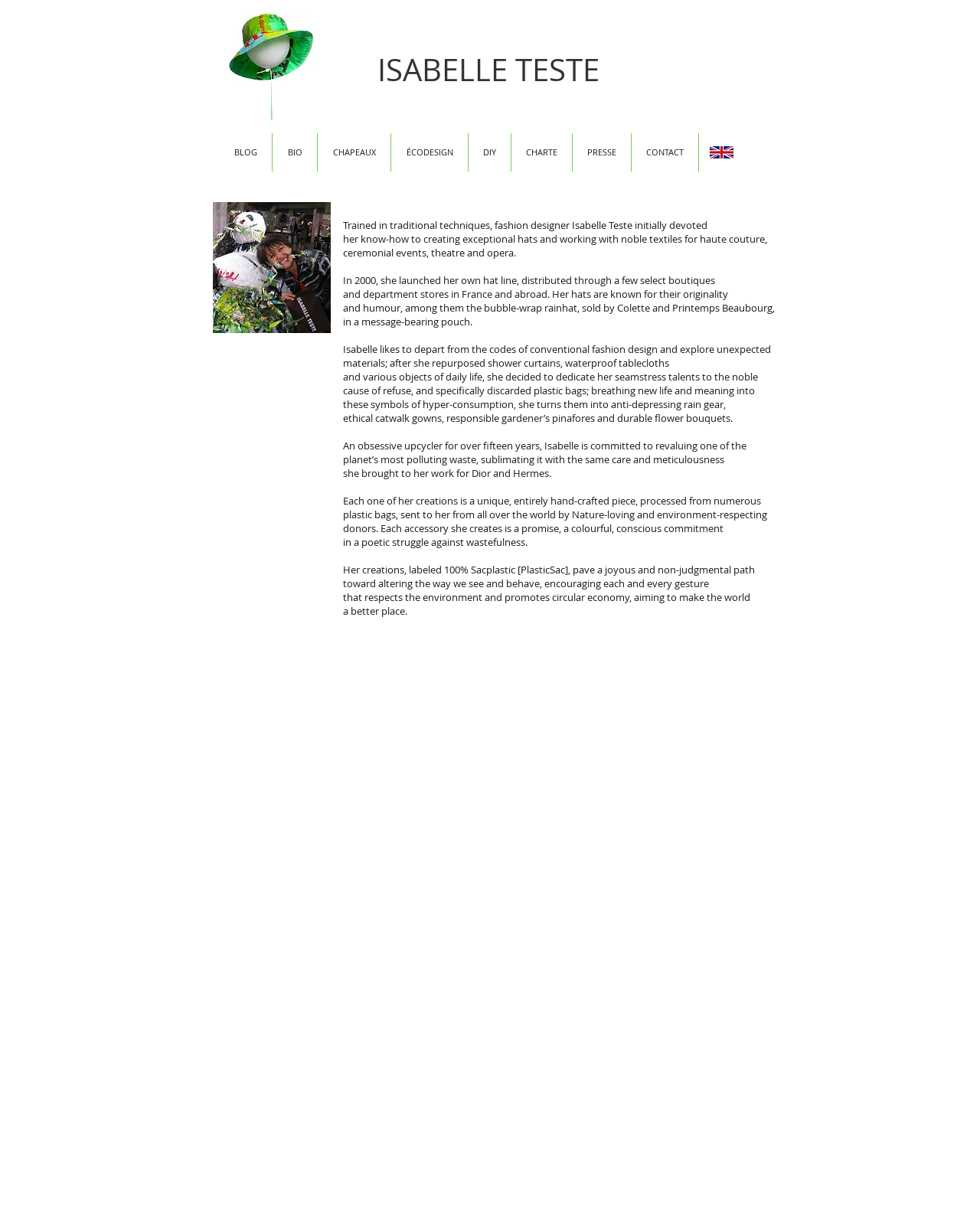Identify the coordinates of the bounding box for the element that must be clicked to accomplish the instruction: "Explore the 'CHAPEAUX' section".

[0.324, 0.108, 0.398, 0.14]